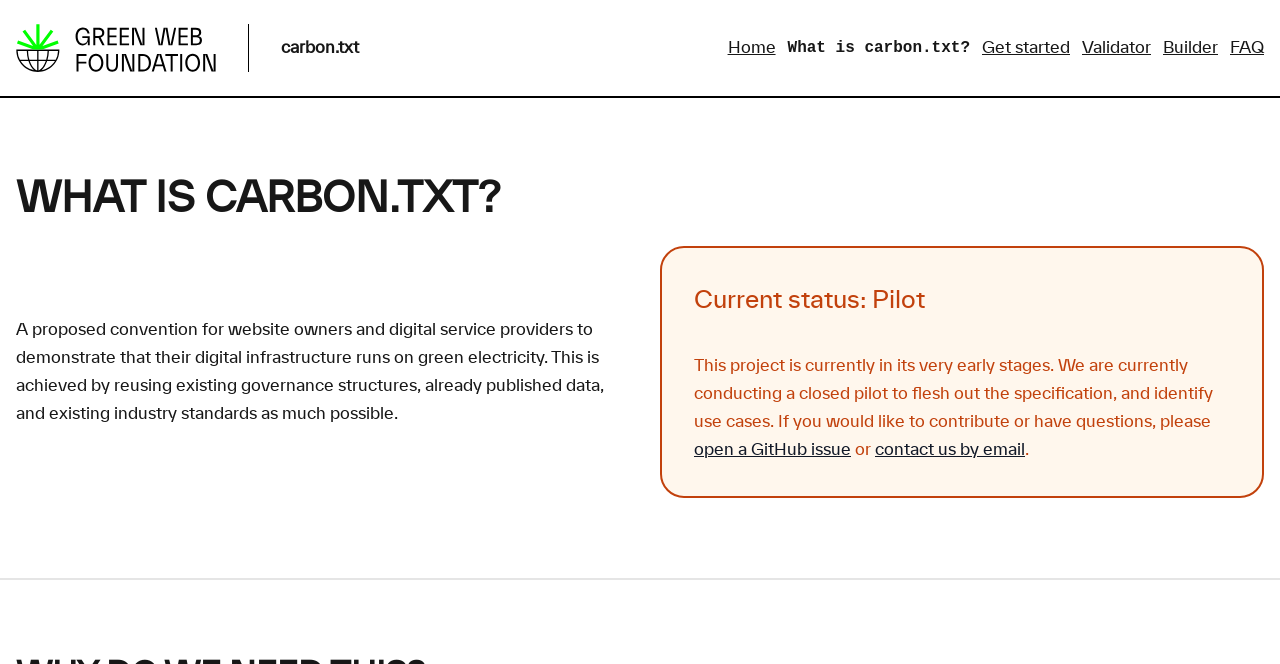Provide the bounding box for the UI element matching this description: "What is carbon.txt?".

[0.615, 0.054, 0.758, 0.09]